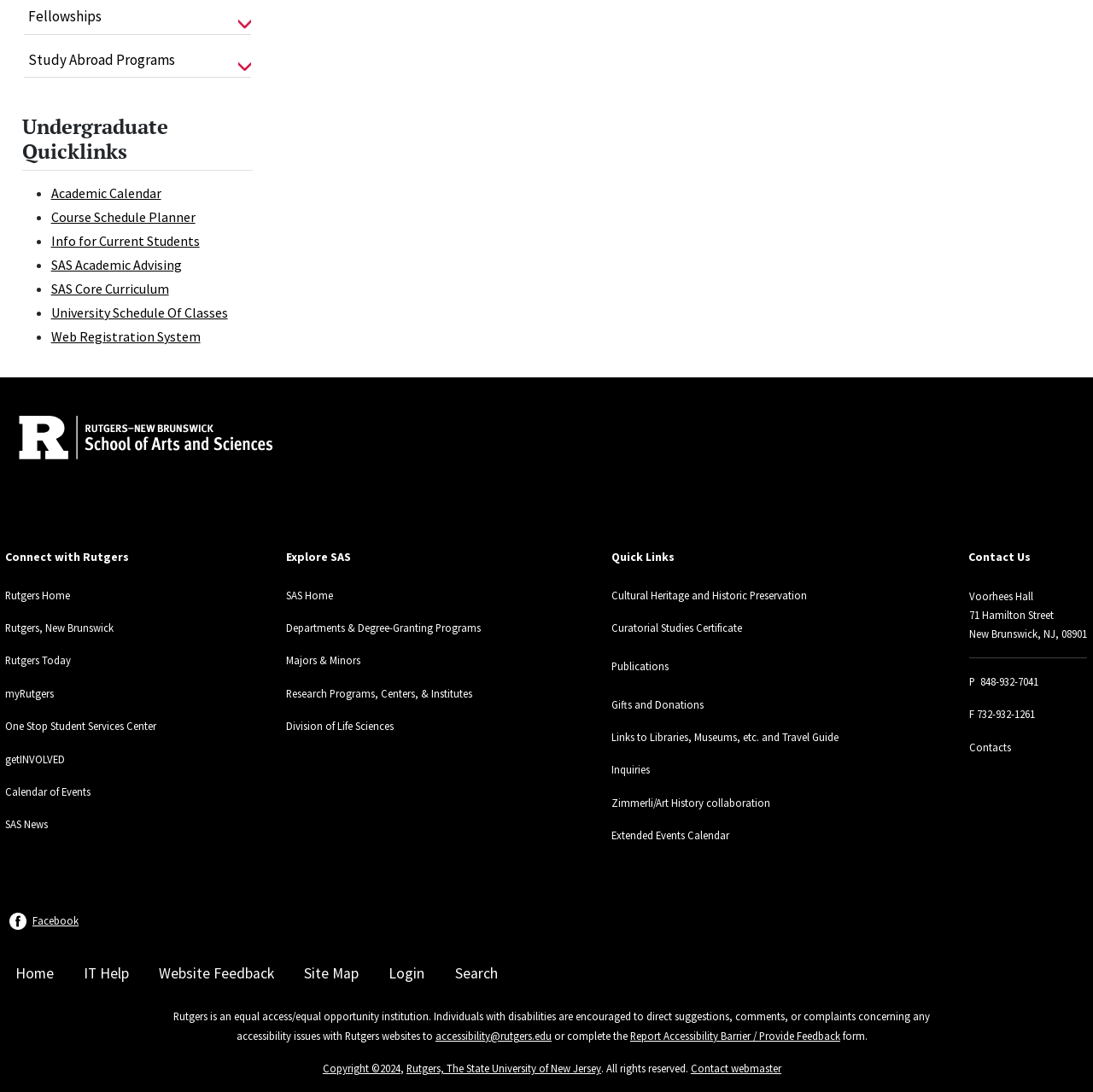Please find the bounding box coordinates for the clickable element needed to perform this instruction: "Search the website".

[0.416, 0.881, 0.455, 0.902]